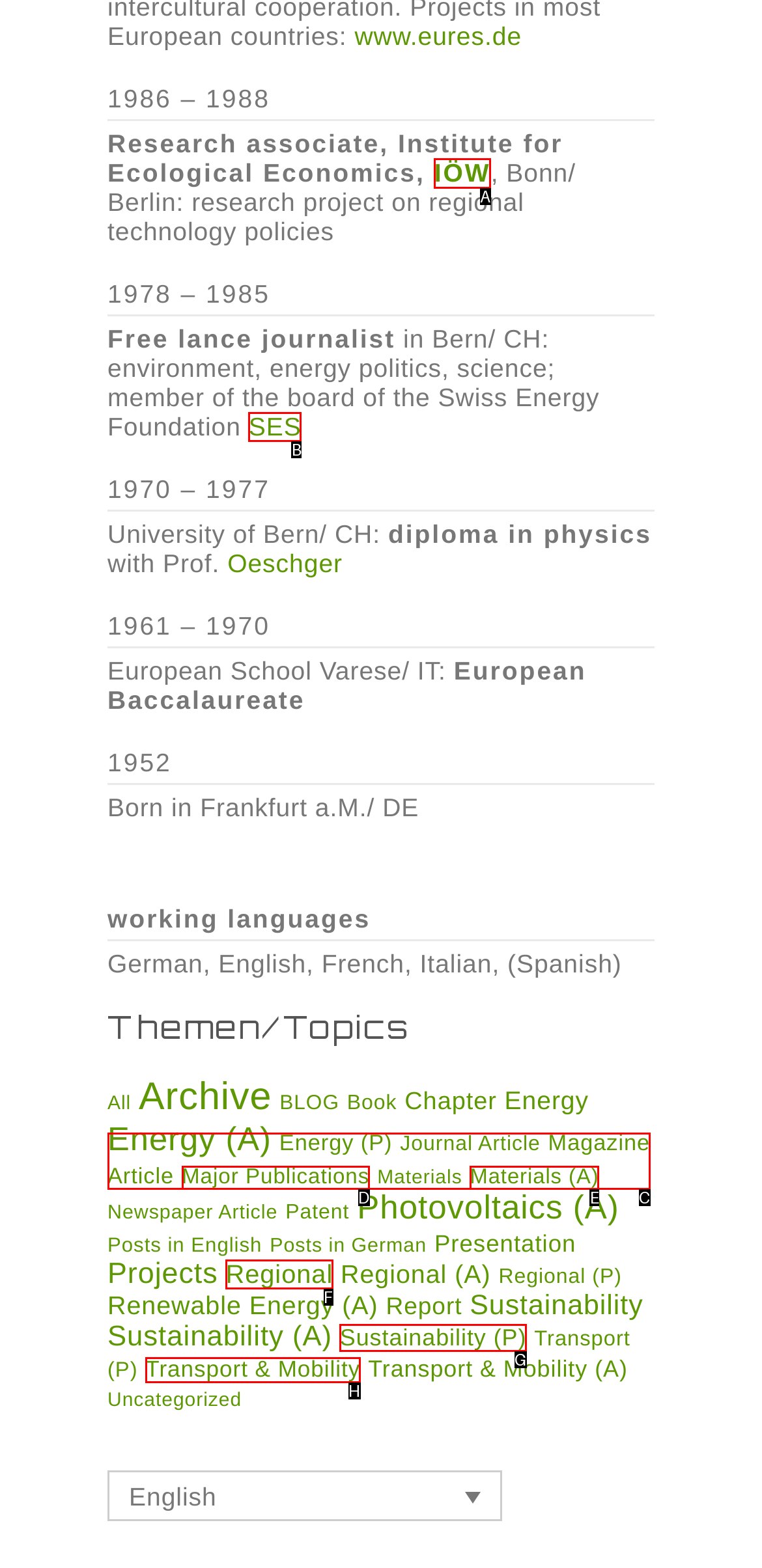Tell me which option I should click to complete the following task: click the link to IÖW
Answer with the option's letter from the given choices directly.

A